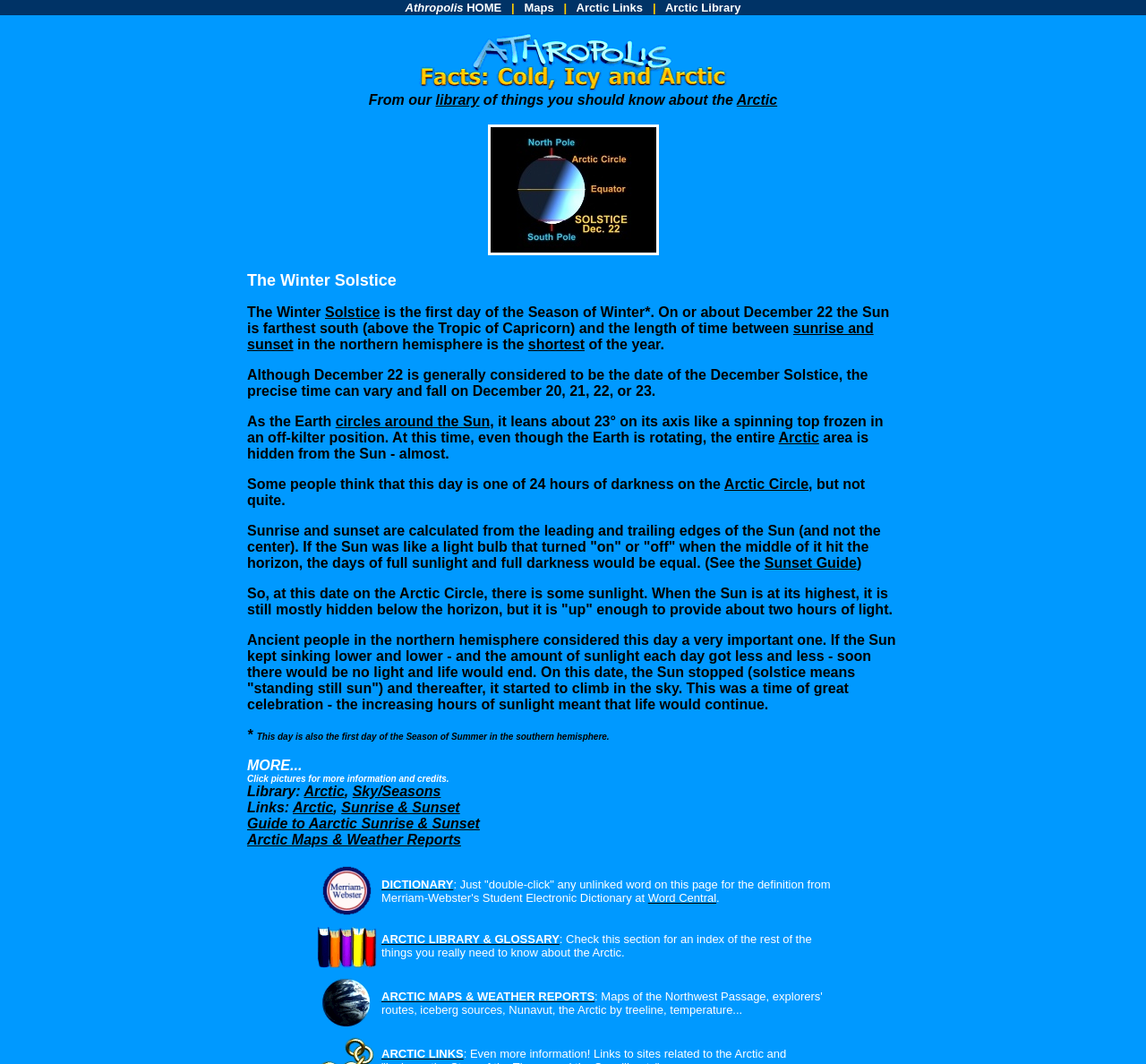Based on the element description Arctic Library, identify the bounding box coordinates for the UI element. The coordinates should be in the format (top-left x, top-left y, bottom-right x, bottom-right y) and within the 0 to 1 range.

[0.58, 0.001, 0.646, 0.013]